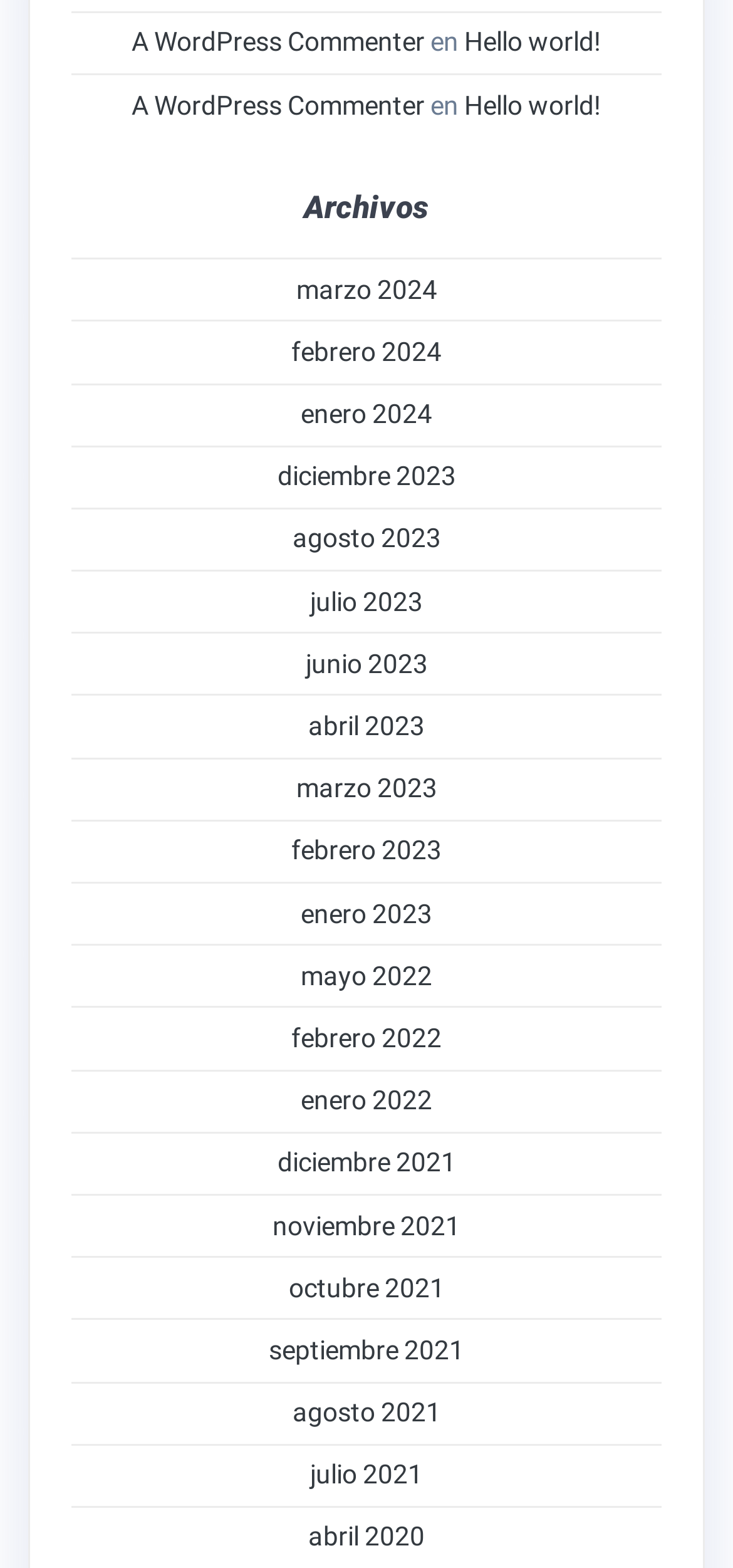Please identify the bounding box coordinates of the element I should click to complete this instruction: 'go to the 'marzo 2024' archive'. The coordinates should be given as four float numbers between 0 and 1, like this: [left, top, right, bottom].

[0.404, 0.175, 0.596, 0.194]